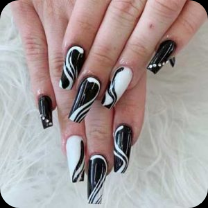Give a detailed account of the elements present in the image.

Explore the stunning artistry of "Grab N' Go Sets" as showcased in this elegant image. The design features long, beautifully manicured nails adorned with a striking black and white pattern, characterized by swirling lines and delicate embellishments. This chic nail art exemplifies a modern approach to luxury nails, perfectly suited for any occasion. The meticulous detailing and contrast of dark and light shades highlight the craftsmanship involved, inviting potential clients to discover more at the nail gallery and consider ordering their own bespoke designs.